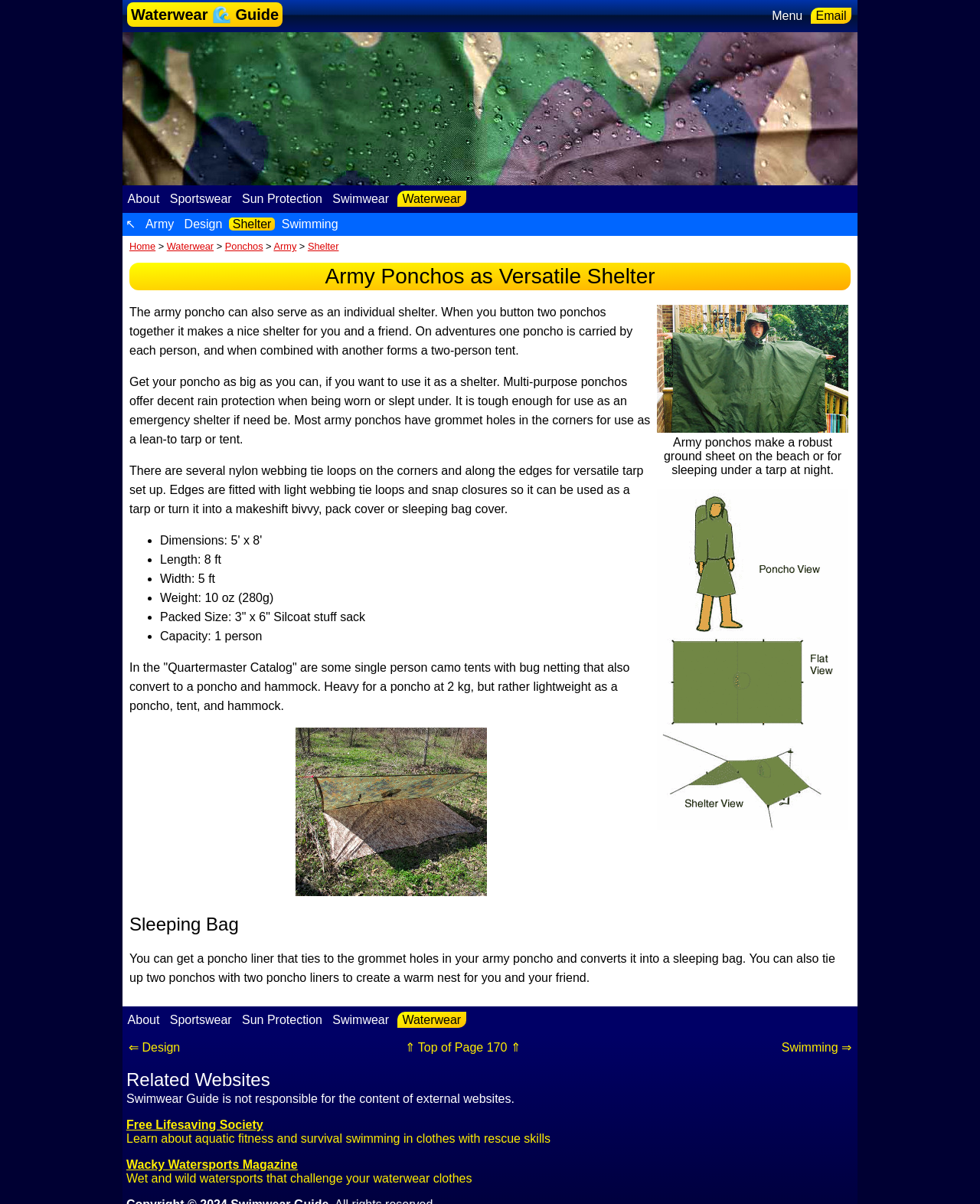Specify the bounding box coordinates of the area to click in order to execute this command: 'Click on the 'Waterwear Guide' link'. The coordinates should consist of four float numbers ranging from 0 to 1, and should be formatted as [left, top, right, bottom].

[0.13, 0.002, 0.288, 0.022]